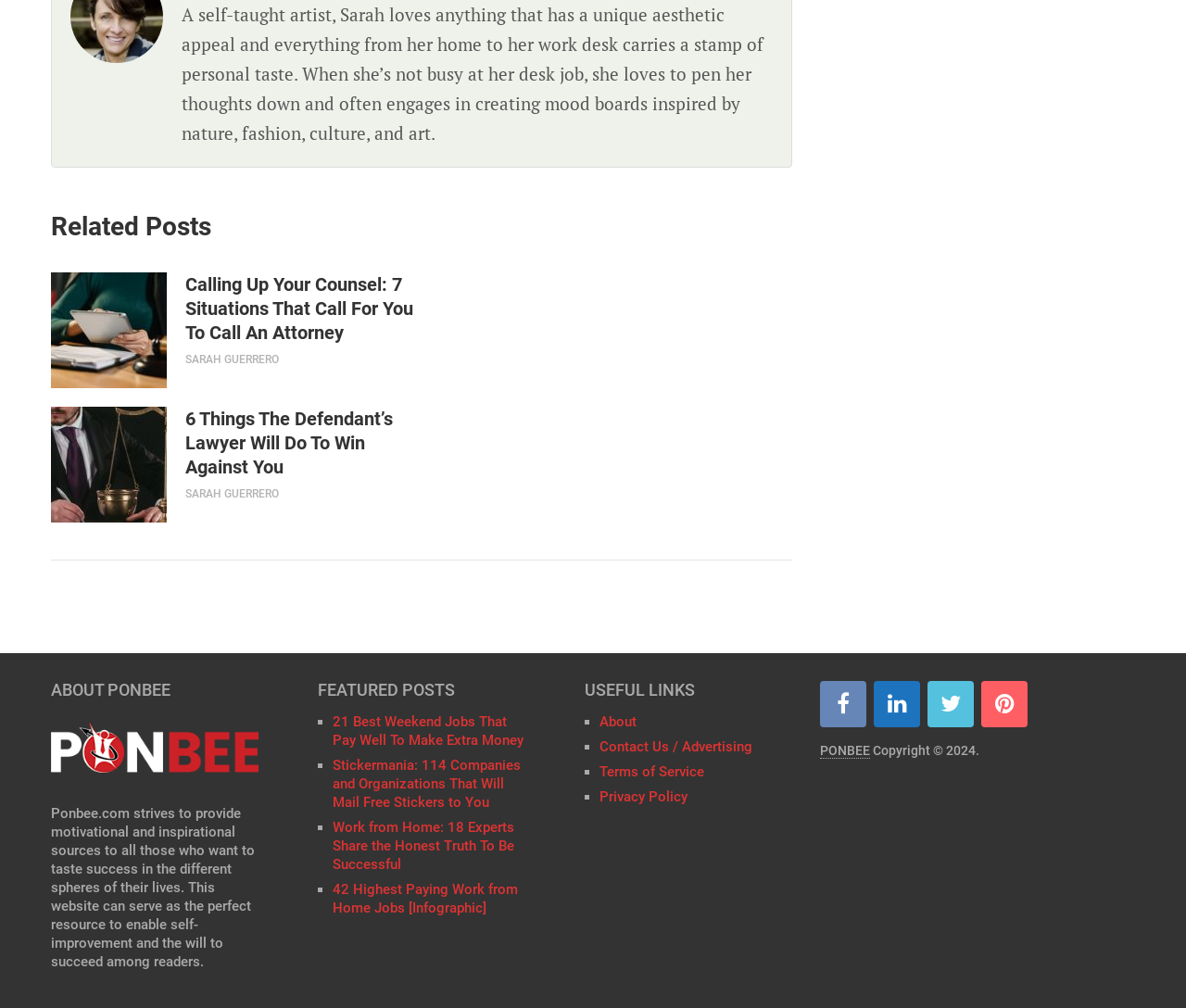Based on the image, provide a detailed and complete answer to the question: 
How many featured posts are listed on the webpage?

The answer can be found by counting the number of links under the 'FEATURED POSTS' heading, which are 4 in total.